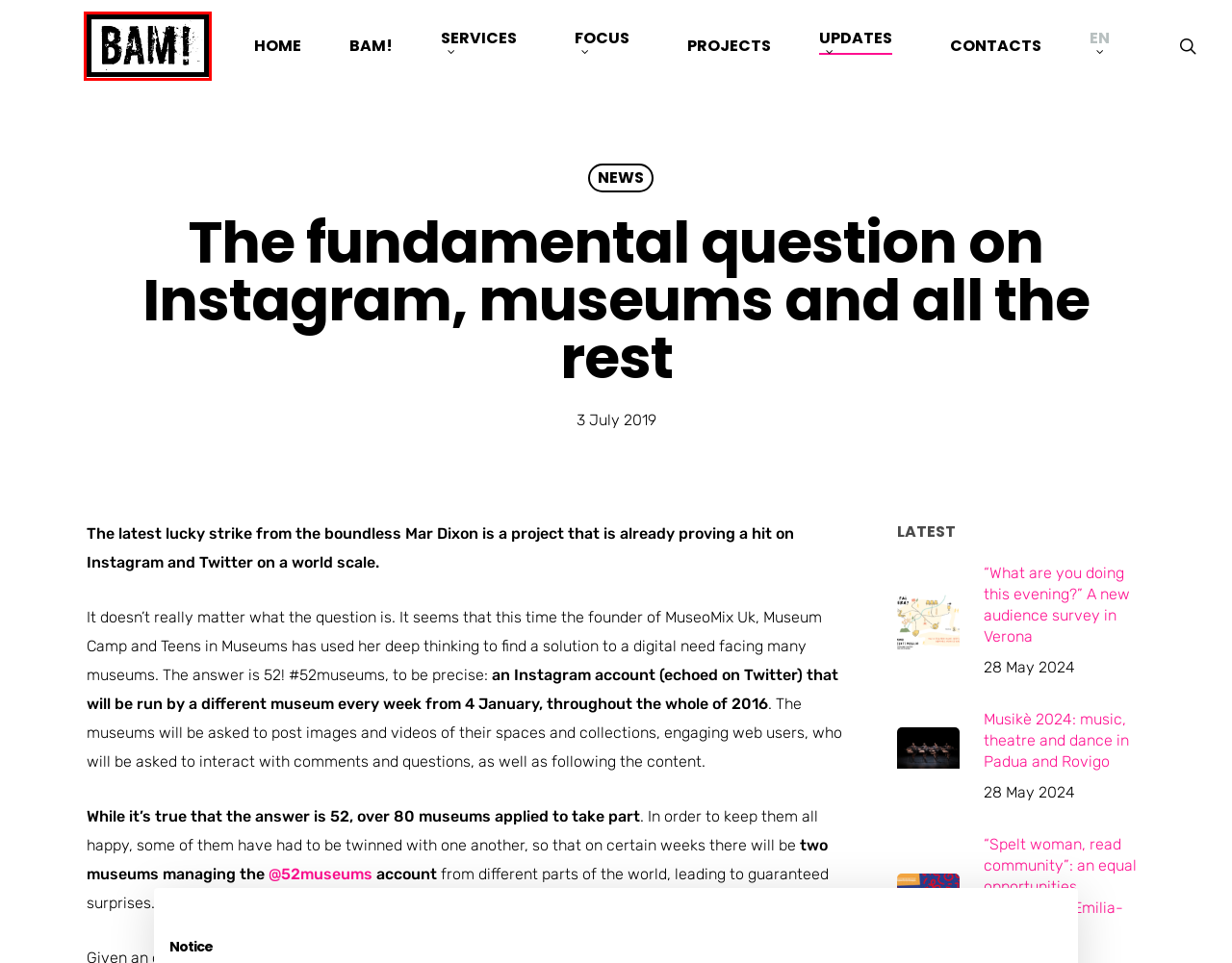You are given a screenshot of a webpage with a red rectangle bounding box. Choose the best webpage description that matches the new webpage after clicking the element in the bounding box. Here are the candidates:
A. Home ENG | BAM! Strategie Culturali
B. BAM! | BAM! Strategie Culturali
C. Audience Development - BAM! EN
D. Services | BAM! Strategie Culturali
E. Projects | BAM! Strategie Culturali
F. Musikè 2024: music, theatre and dance in Padua and Rovigo
G. News | Un'indagine per la Rete di Spettacolo dal vivo di Verona
H. Disseny Hub Barcelona

A